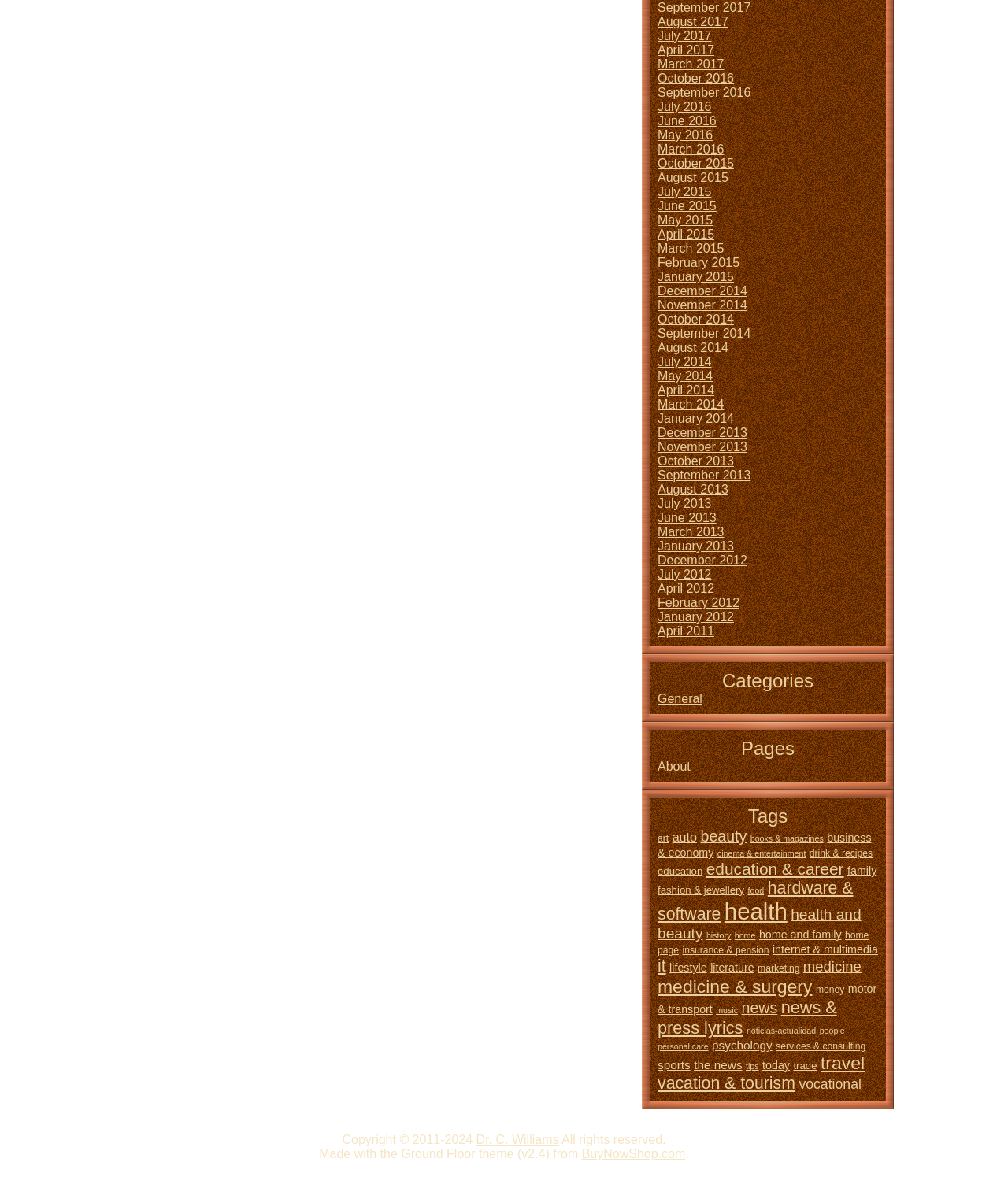Pinpoint the bounding box coordinates of the element to be clicked to execute the instruction: "Click on September 2017".

[0.652, 0.001, 0.745, 0.012]